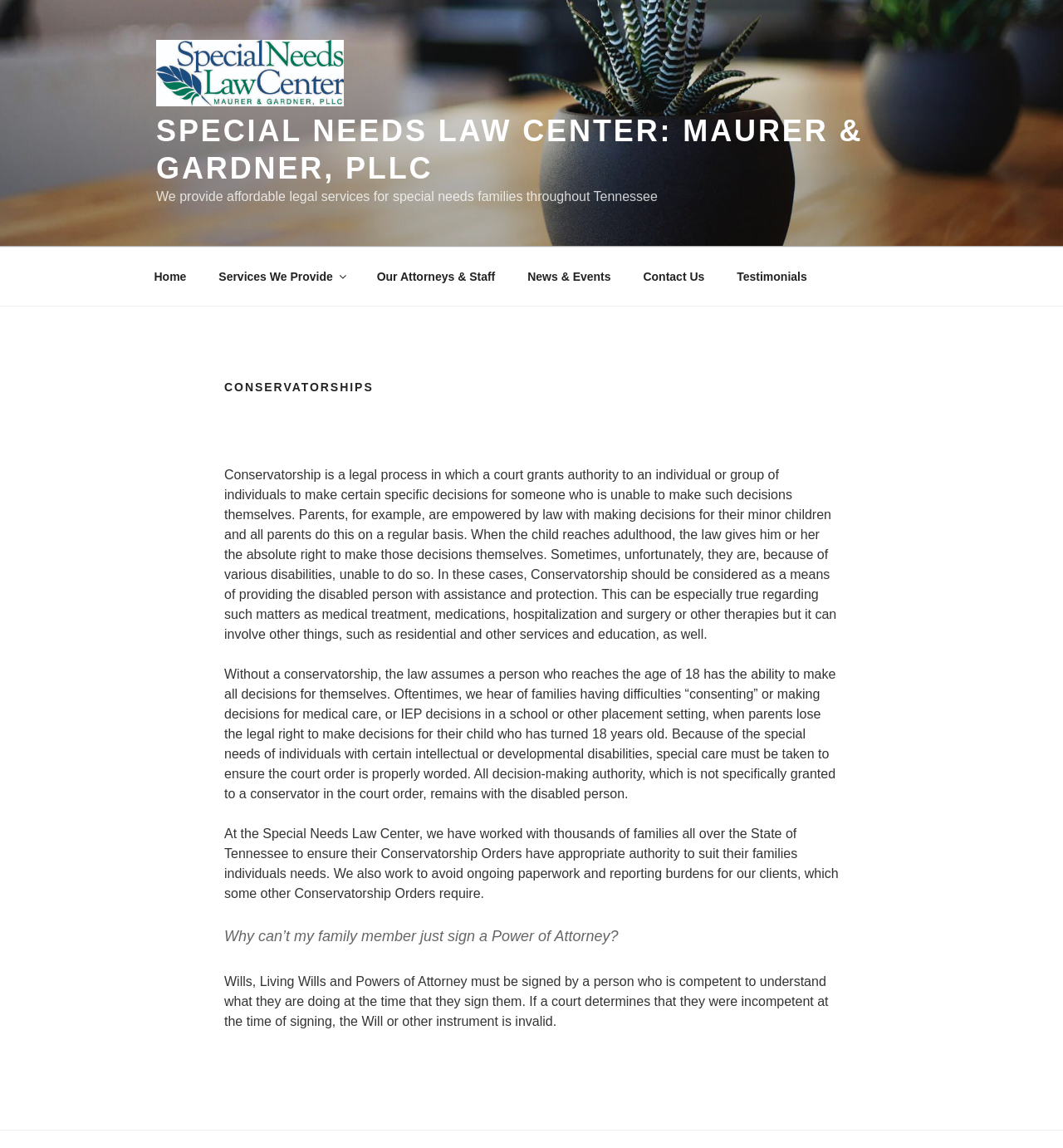Refer to the image and provide a thorough answer to this question:
What happens when a person reaches 18?

As stated on the webpage, when a person reaches the age of 18, the law assumes they have the ability to make all decisions for themselves, and parents lose the legal right to make decisions for their child, which can lead to difficulties in consenting or making decisions for medical care or IEP decisions in a school or other placement setting.